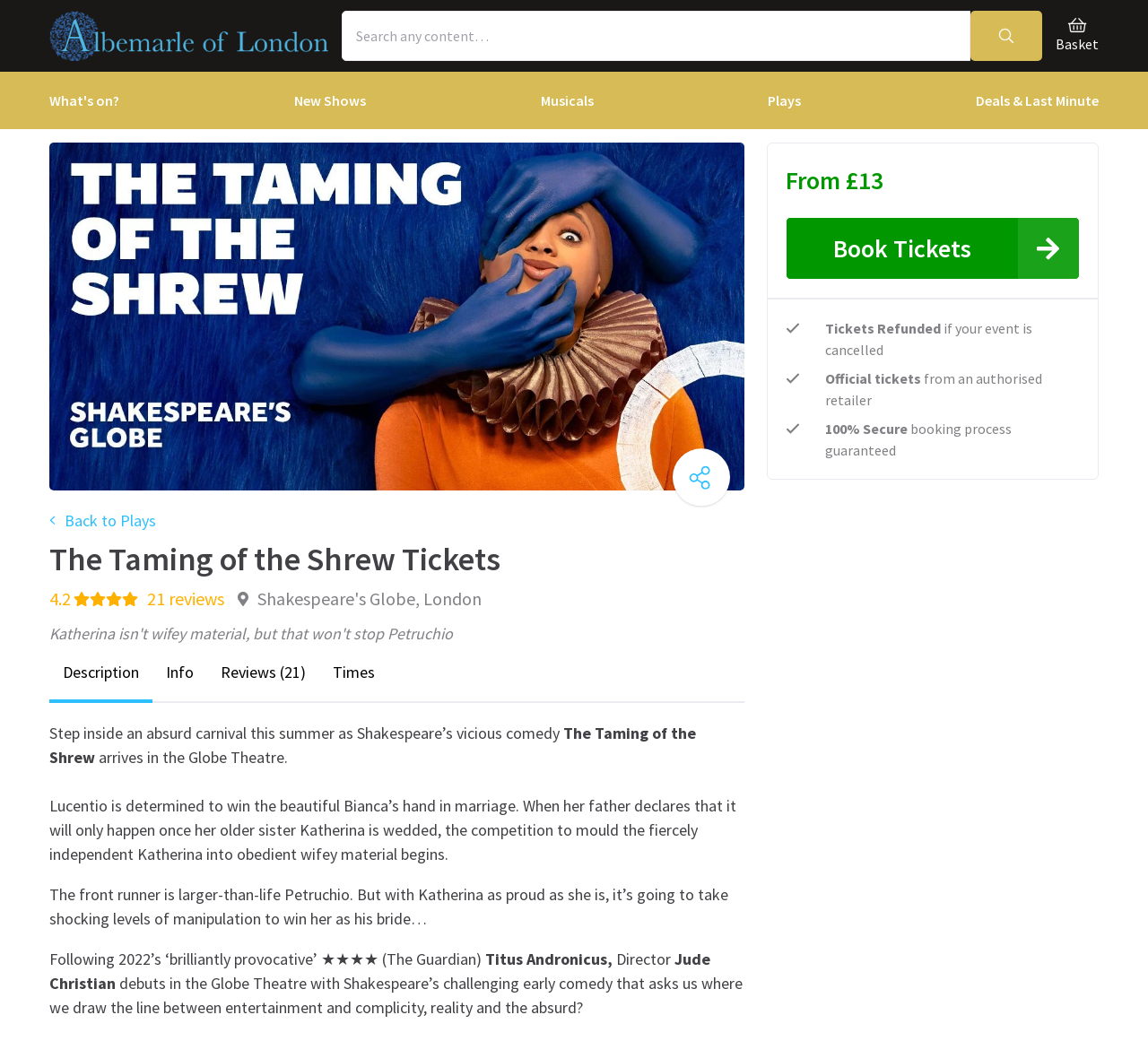Identify and provide the text content of the webpage's primary headline.

The Taming of the Shrew Tickets